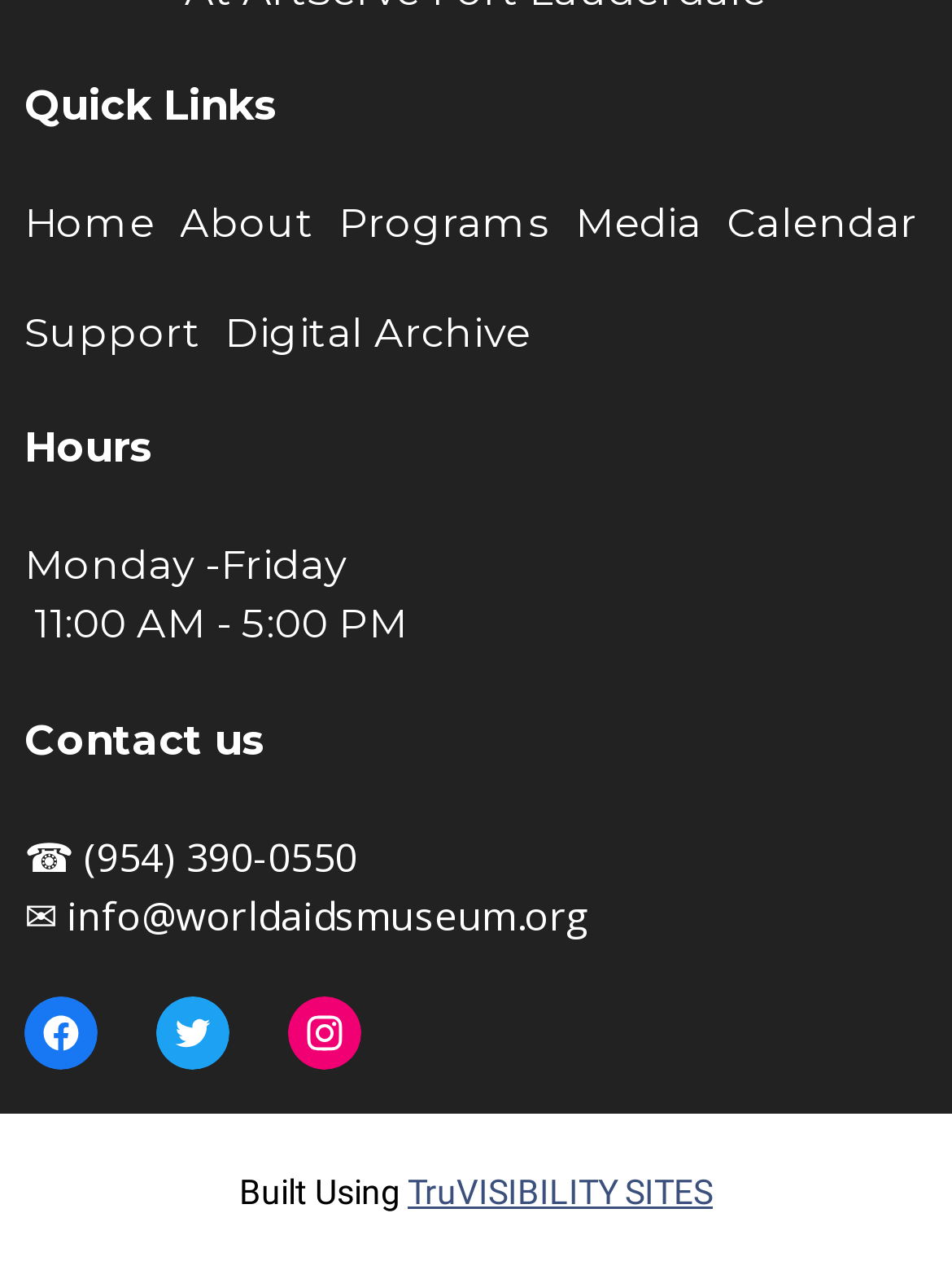Determine the bounding box coordinates for the HTML element mentioned in the following description: "info@worldaidsmuseum.org". The coordinates should be a list of four floats ranging from 0 to 1, represented as [left, top, right, bottom].

[0.07, 0.7, 0.621, 0.743]